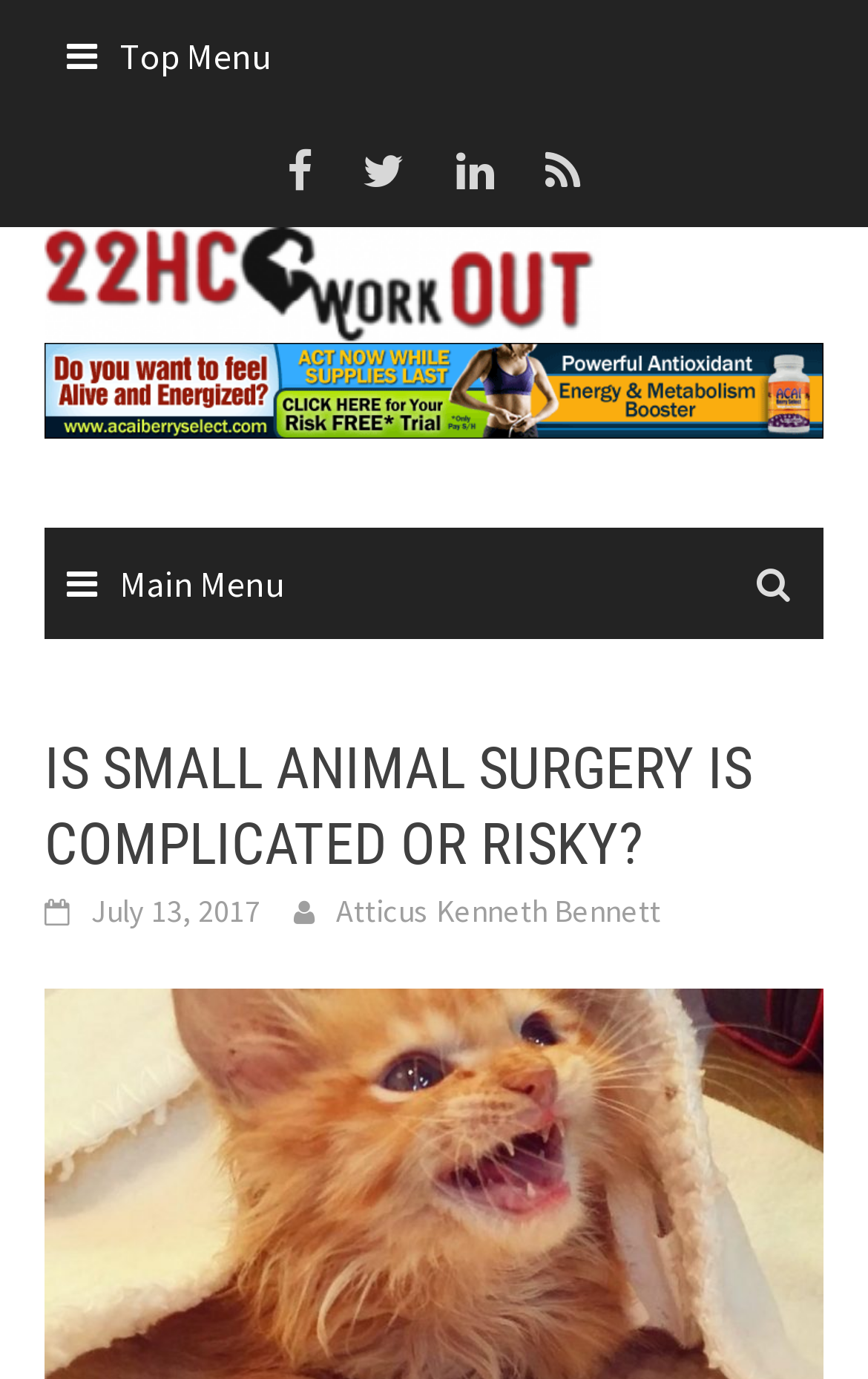Use a single word or phrase to answer the following:
Who is the author of the article?

Atticus Kenneth Bennett